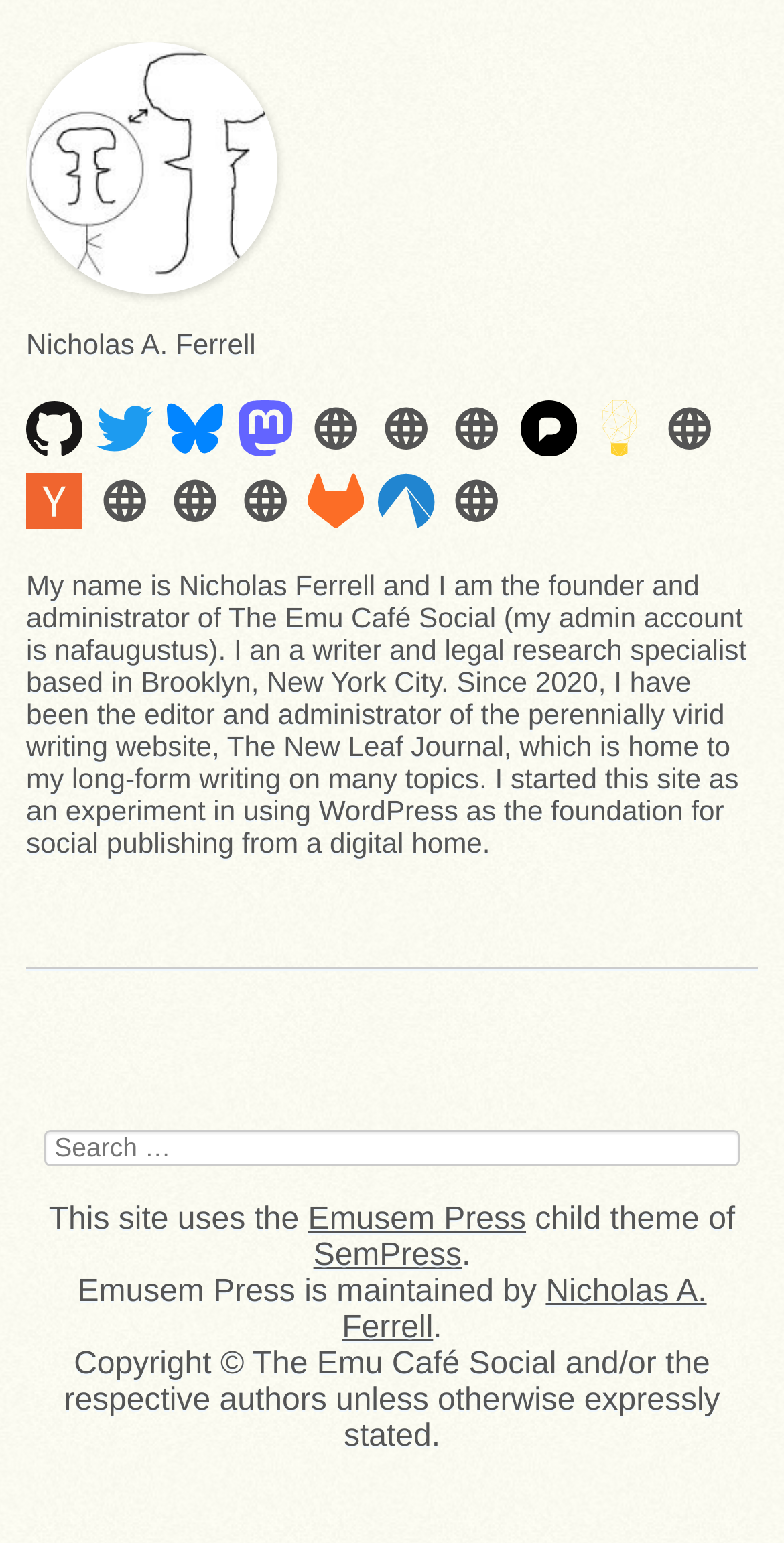Who is the copyright holder of the website content?
Look at the image and answer the question with a single word or phrase.

The Emu Café Social and/or the respective authors